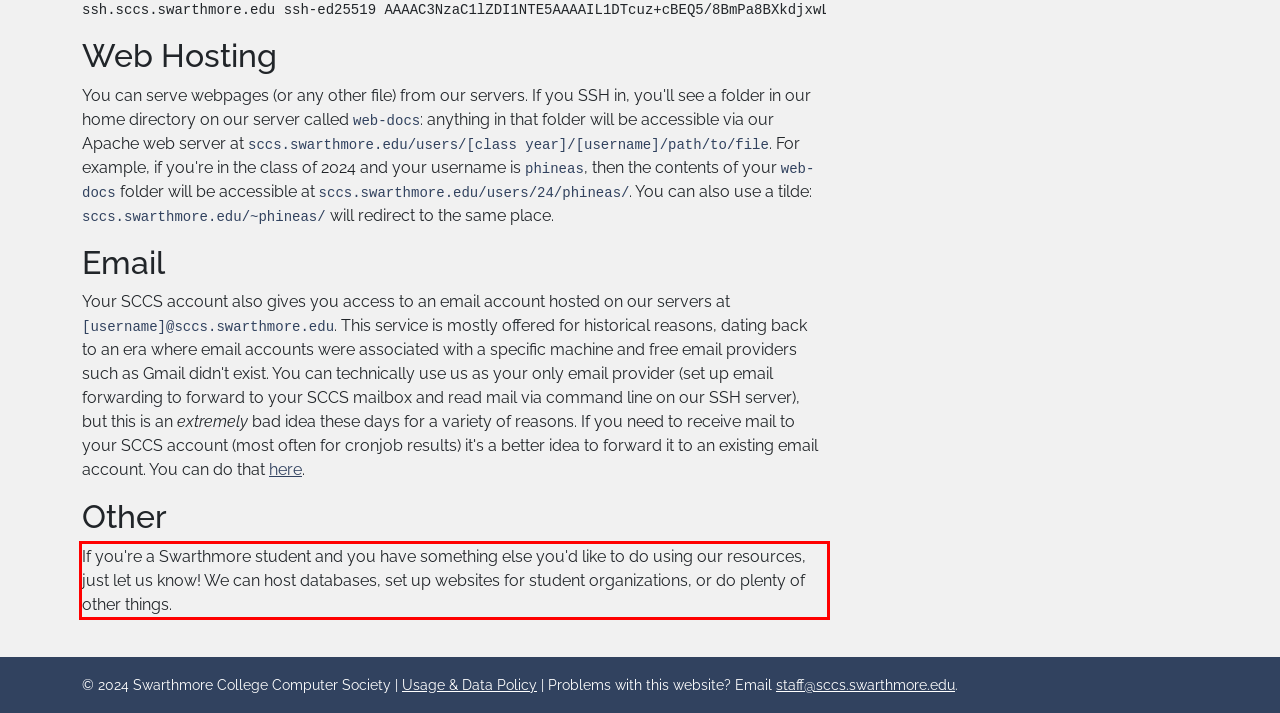You are looking at a screenshot of a webpage with a red rectangle bounding box. Use OCR to identify and extract the text content found inside this red bounding box.

If you're a Swarthmore student and you have something else you'd like to do using our resources, just let us know! We can host databases, set up websites for student organizations, or do plenty of other things.